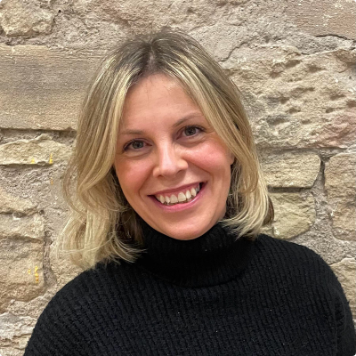Where is FlowMotion.Life located?
From the screenshot, supply a one-word or short-phrase answer.

Matlock, Derbyshire